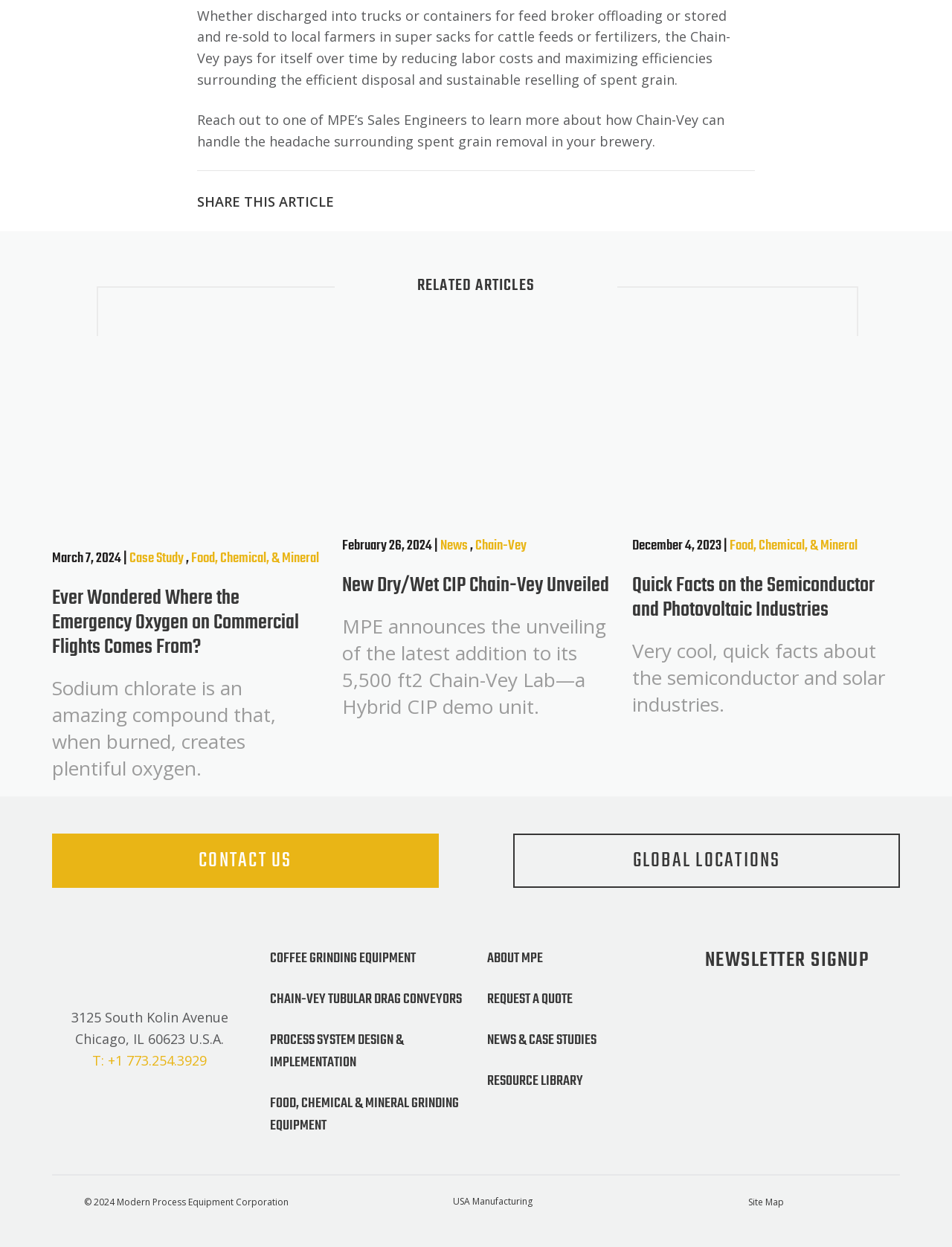Can you provide the bounding box coordinates for the element that should be clicked to implement the instruction: "Check Other sponsors"?

None